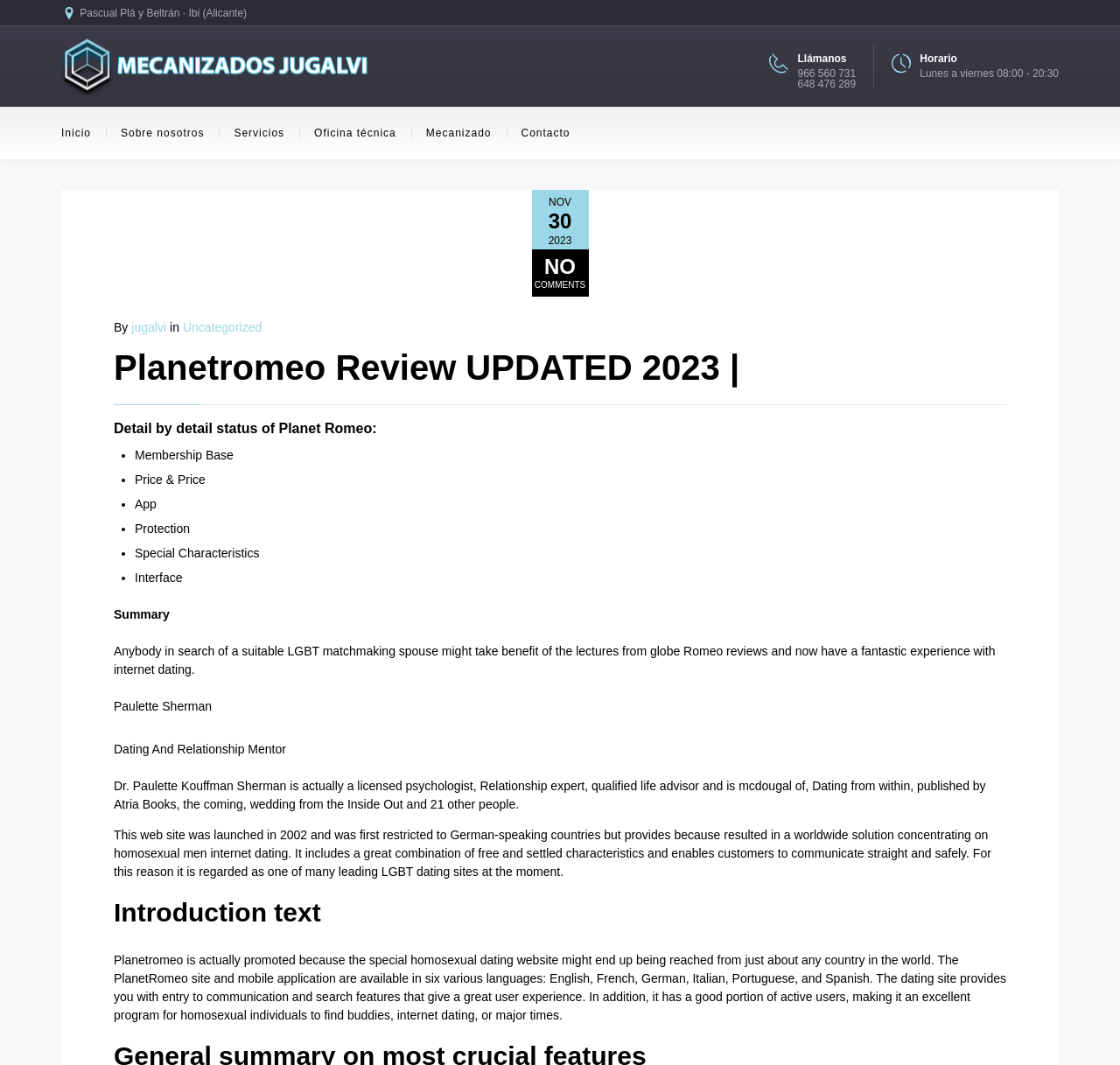Kindly provide the bounding box coordinates of the section you need to click on to fulfill the given instruction: "view Madley coving fitter estimates".

None